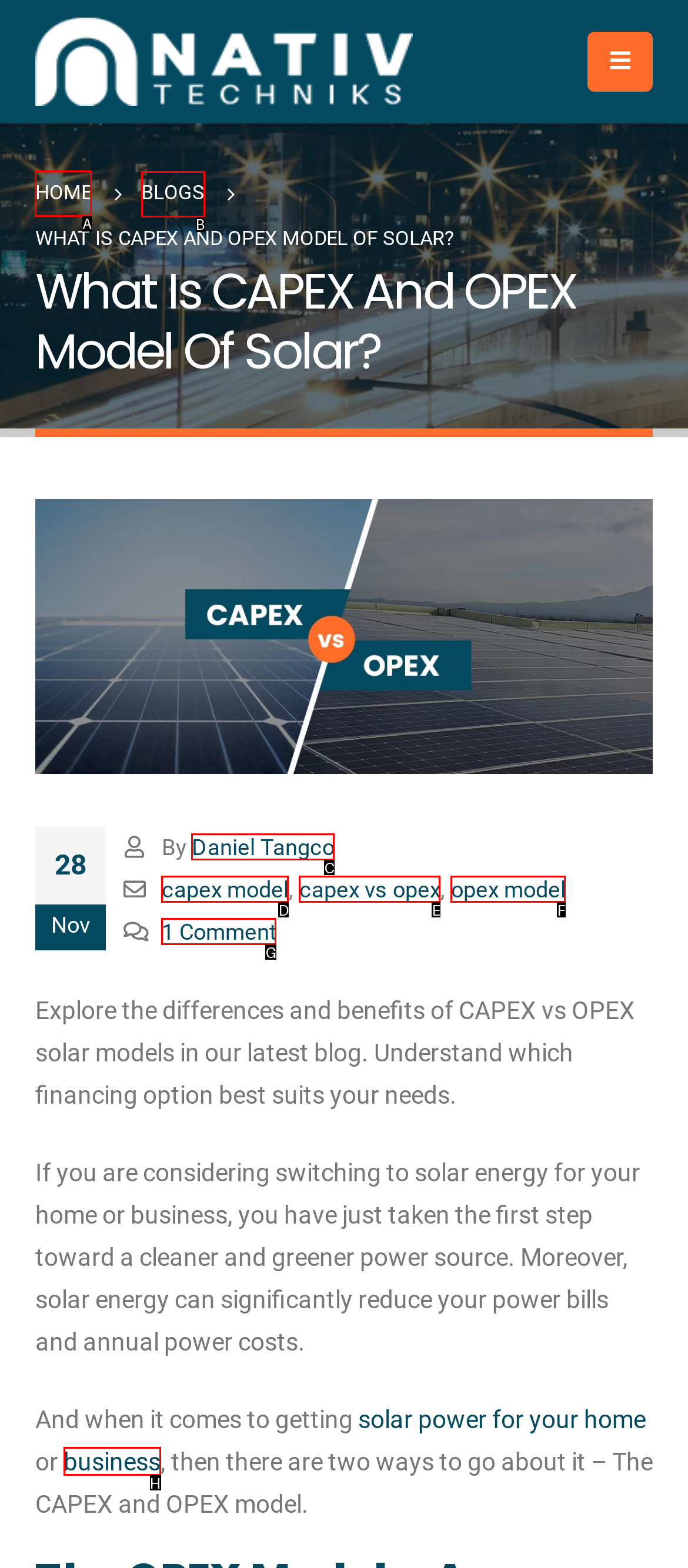Tell me which letter corresponds to the UI element that will allow you to Go to the HOME page. Answer with the letter directly.

A